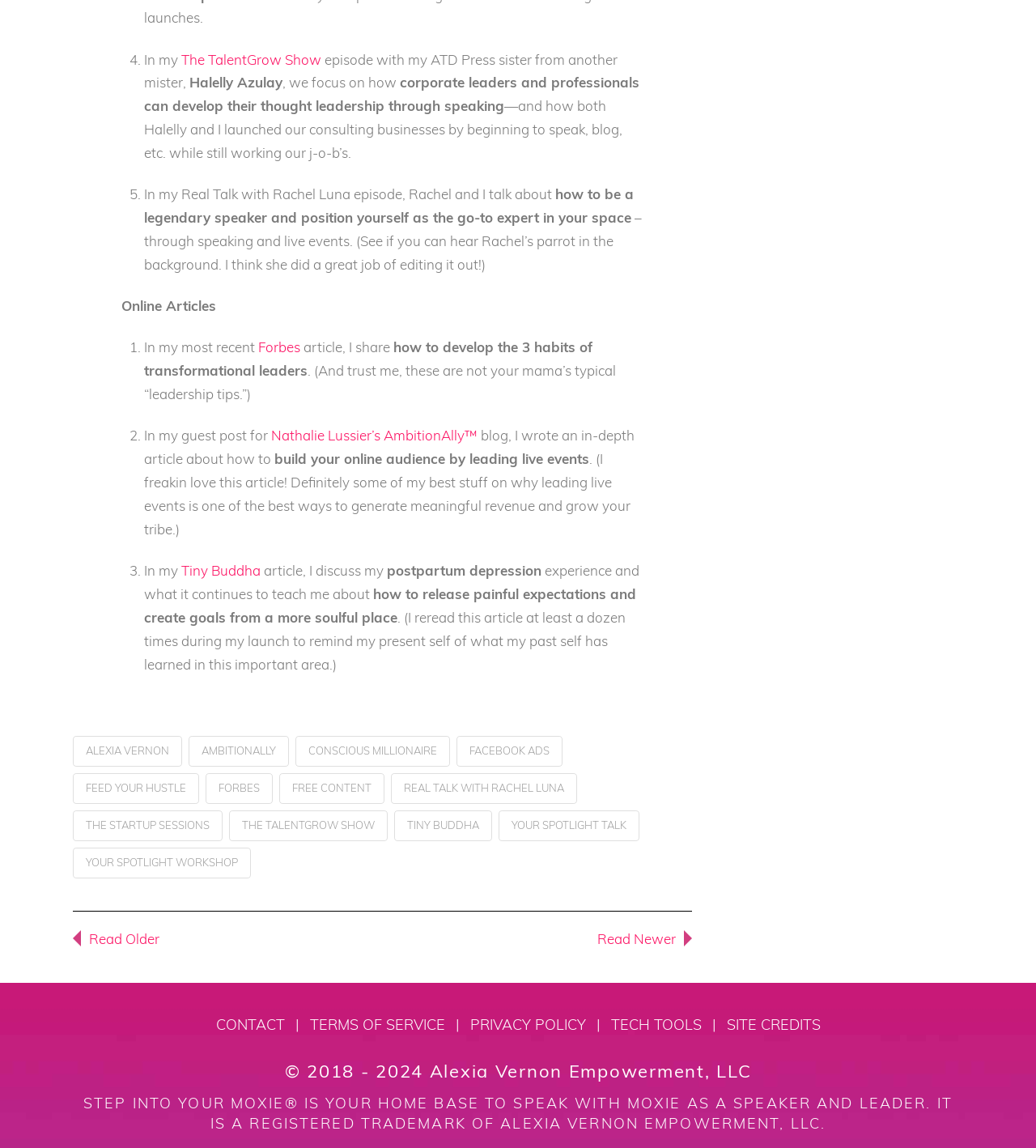Identify the bounding box coordinates of the section that should be clicked to achieve the task described: "Read older posts".

[0.07, 0.808, 0.154, 0.828]